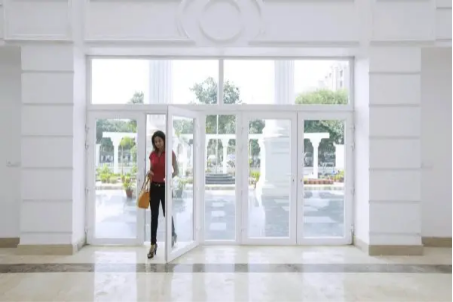What type of windows are featured in the door?
Respond to the question with a well-detailed and thorough answer.

The caption explicitly states that the door features a stunning example of double glazed windows, which have a sleek white frame that enhances the aesthetic of the space.